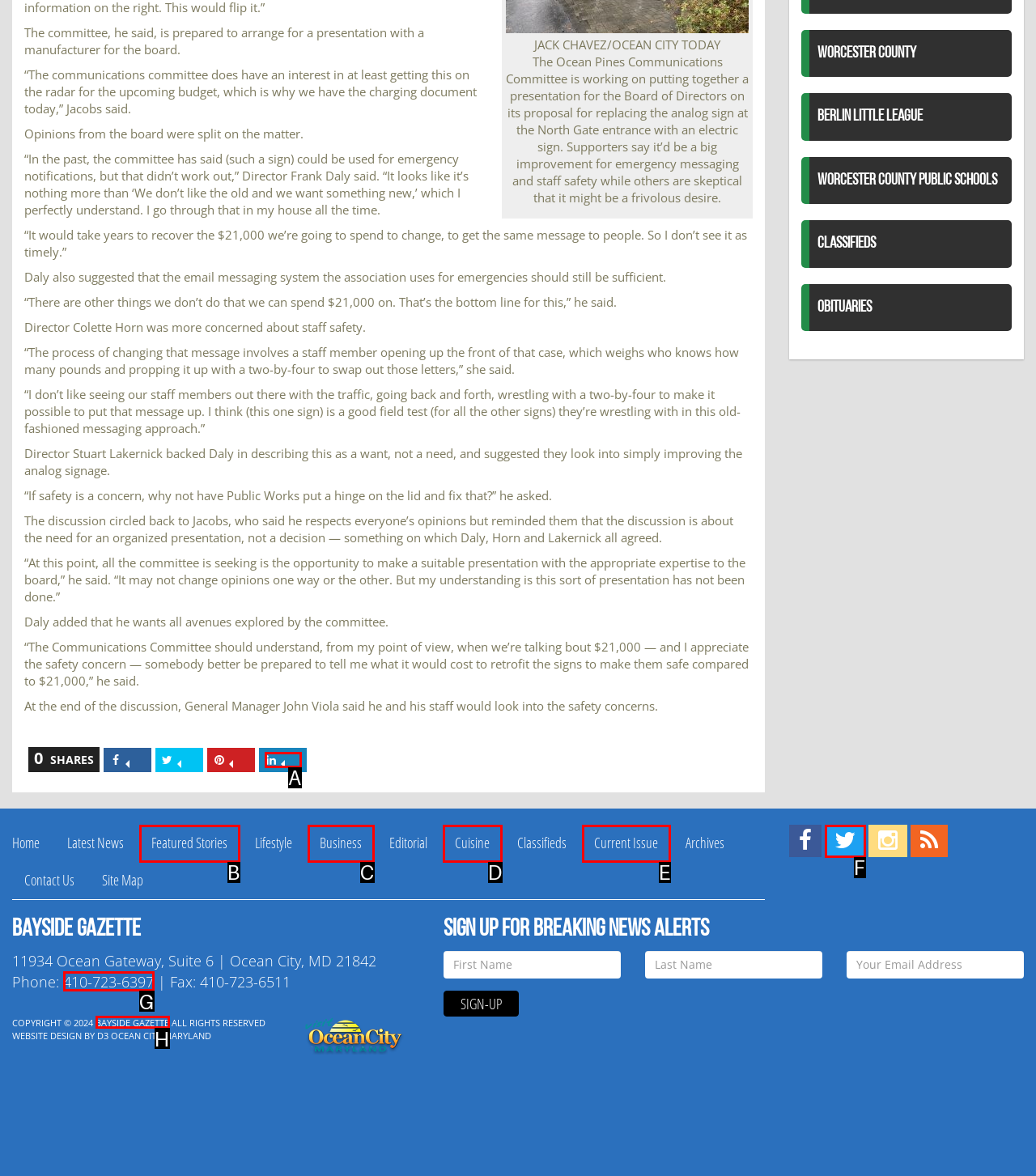Which option is described as follows: Business
Answer with the letter of the matching option directly.

C